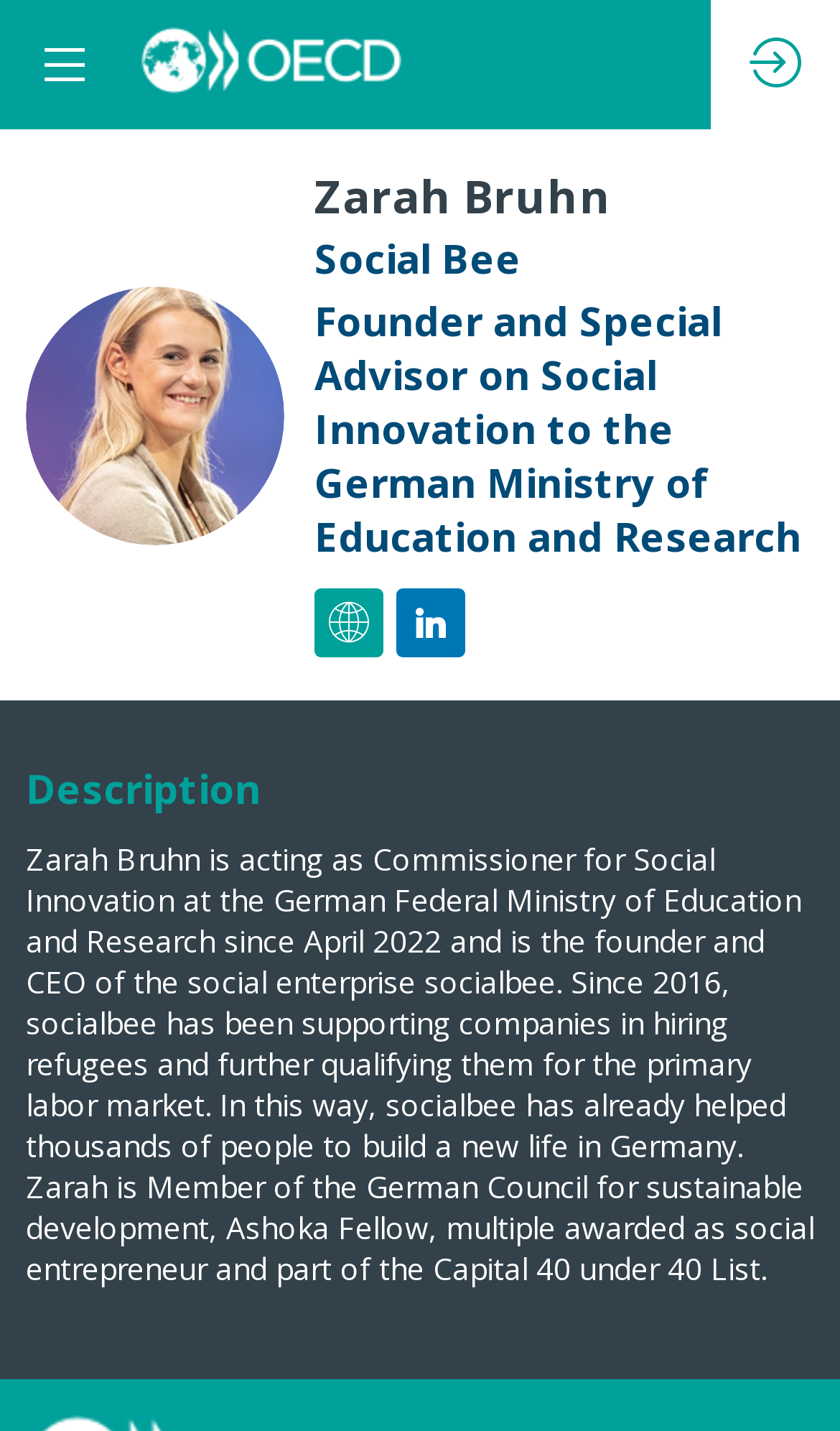Please examine the image and answer the question with a detailed explanation:
What is the name of the founder of Social Bee?

By looking at the webpage, I can see that the heading 'Zarah Bruhn' is followed by the heading 'Founder and Special Advisor on Social Innovation to the German Ministry of Education and Research', which indicates that Zarah Bruhn is the founder of Social Bee.